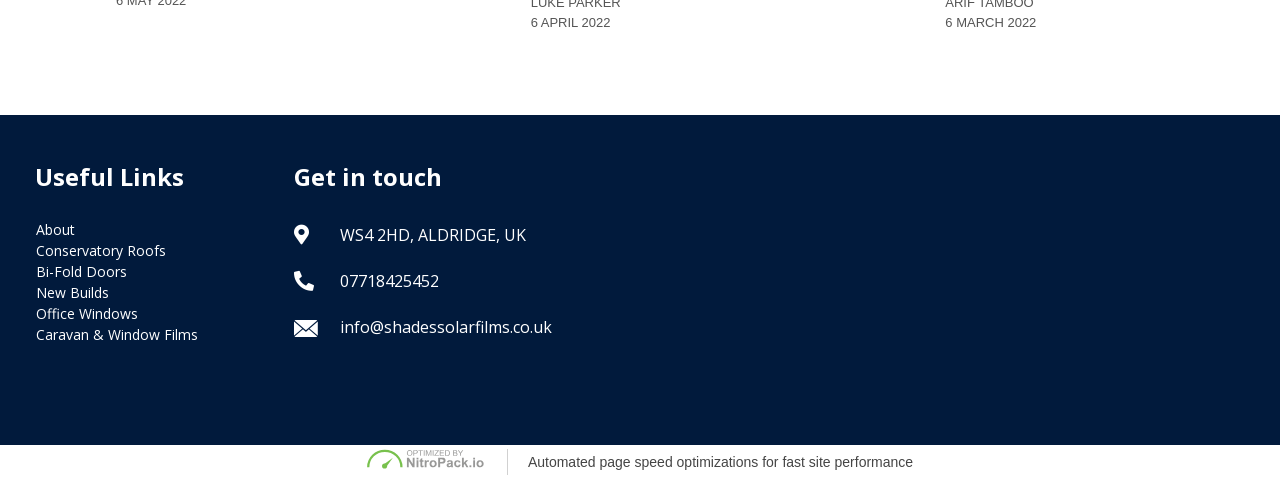What is the phone number to contact?
Refer to the image and give a detailed answer to the query.

I found the phone number to contact by looking at the 'Get in touch' section, where it is written as '07718425452'.